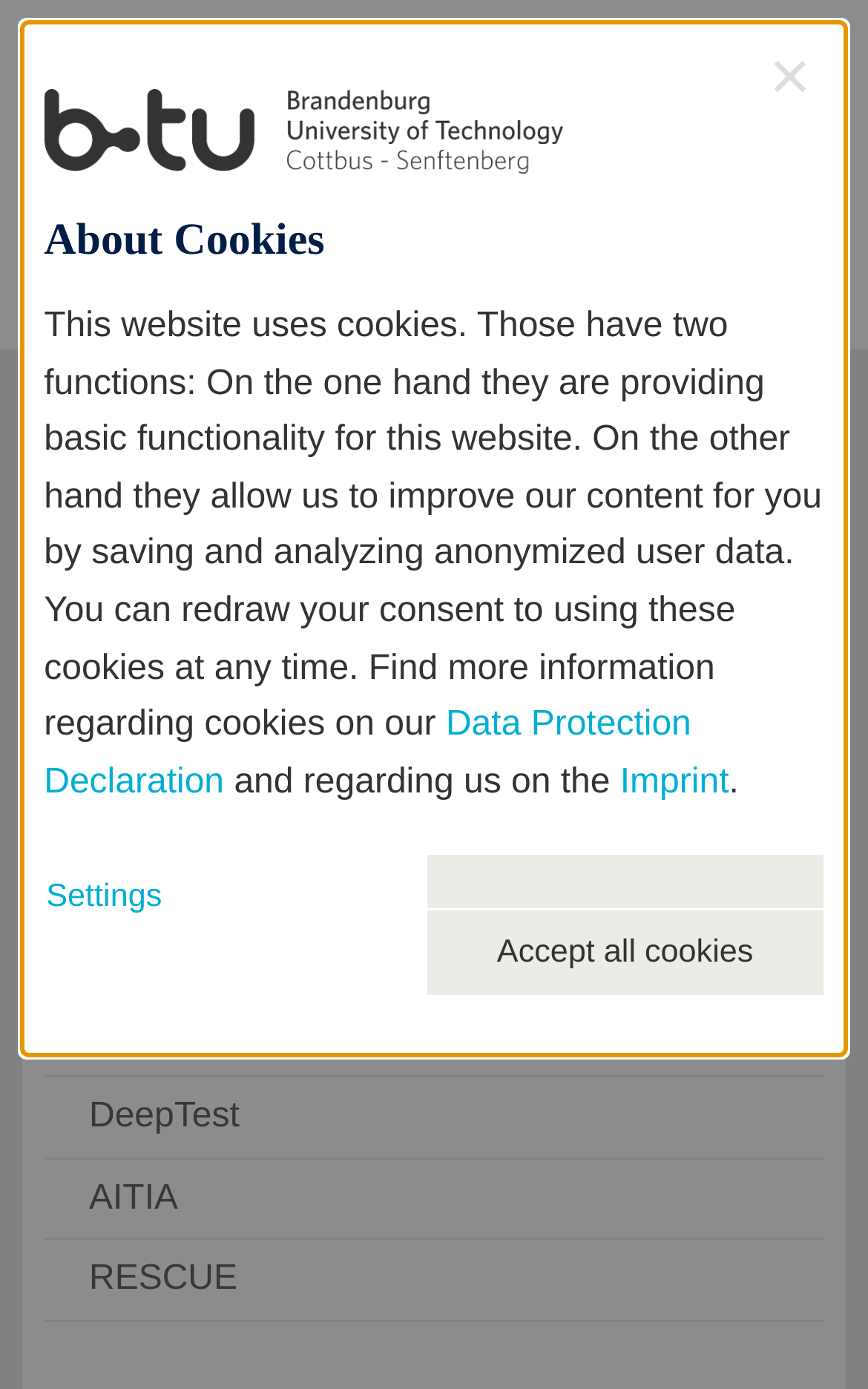Give a short answer using one word or phrase for the question:
Who is the substitute professor?

Dr.-Ing. Christian Herglotz